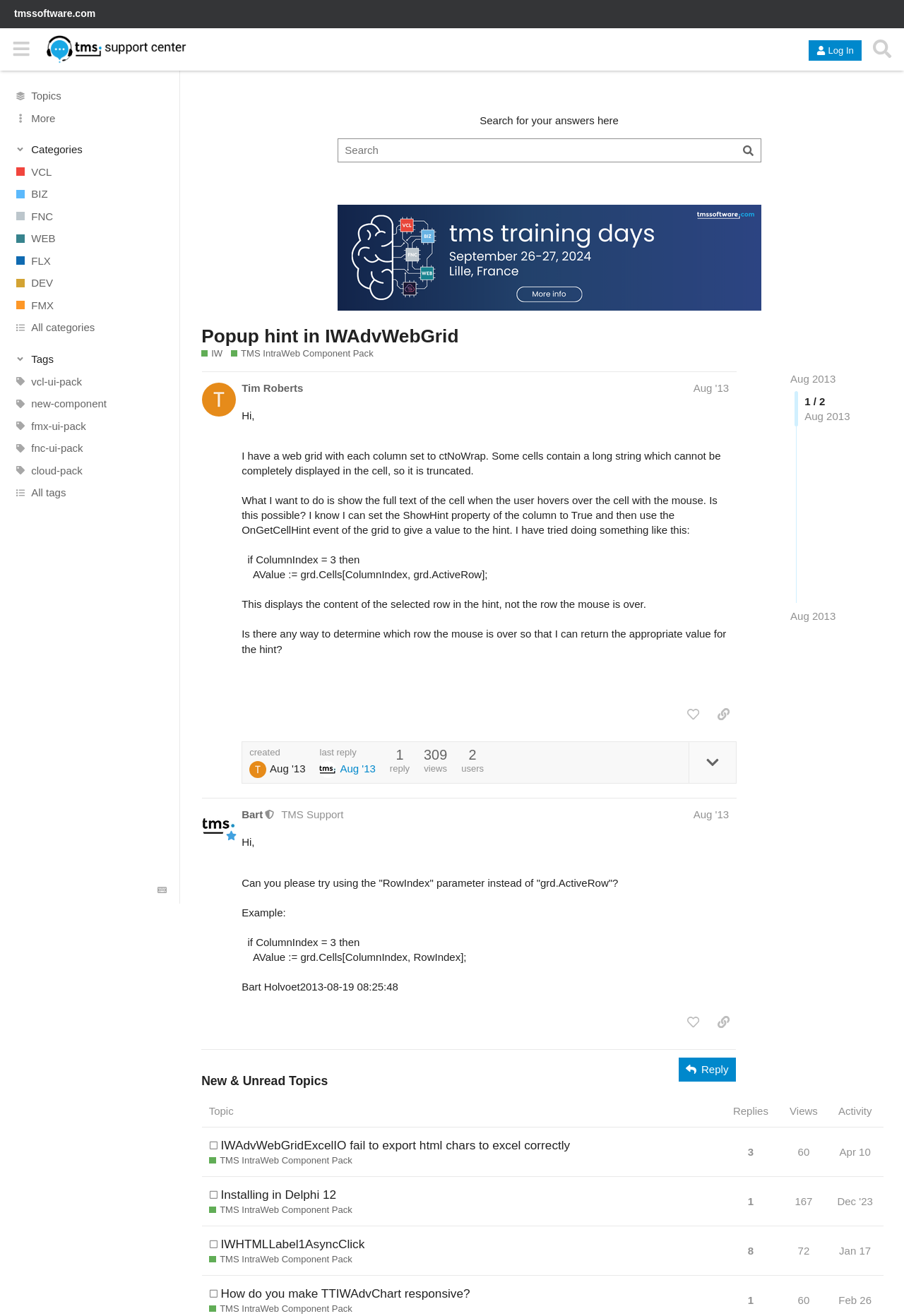What is the purpose of the button with the text 'Log In'?
Refer to the image and answer the question using a single word or phrase.

To log in to the website